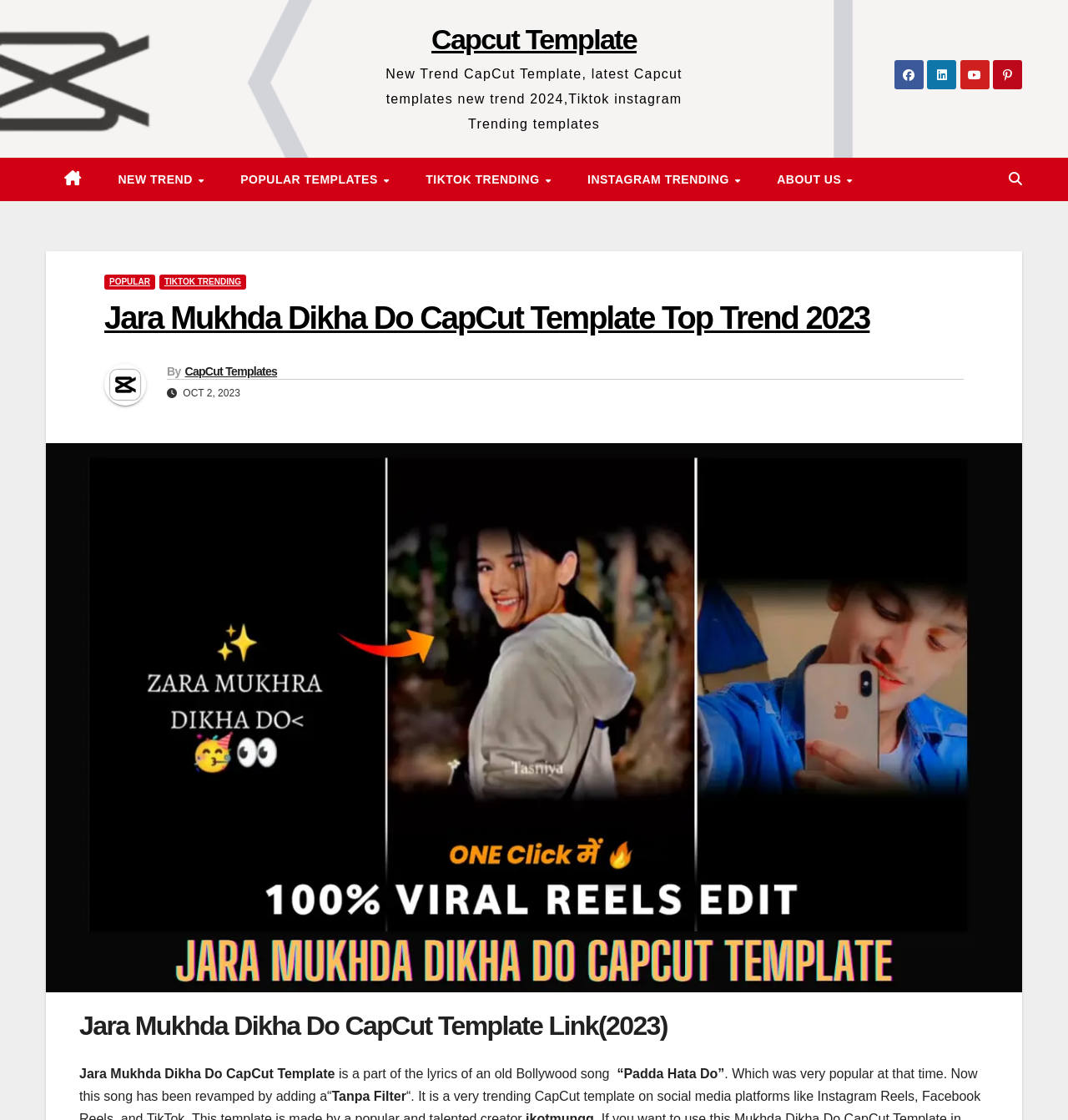What is the name of the CapCut Template? Refer to the image and provide a one-word or short phrase answer.

Jara Mukhda Dikha Do